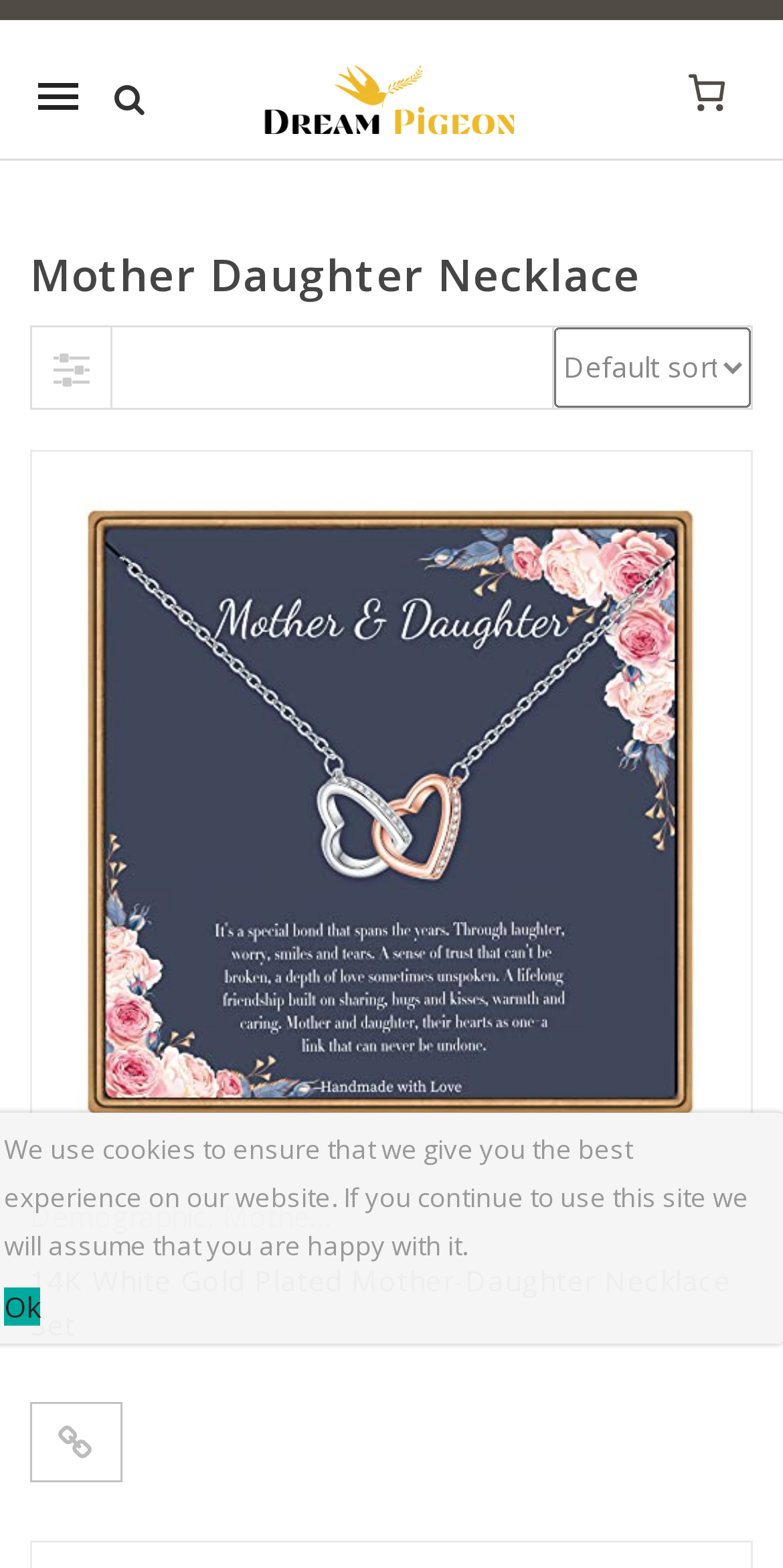Respond to the question below with a single word or phrase:
How many items are in the cart?

0